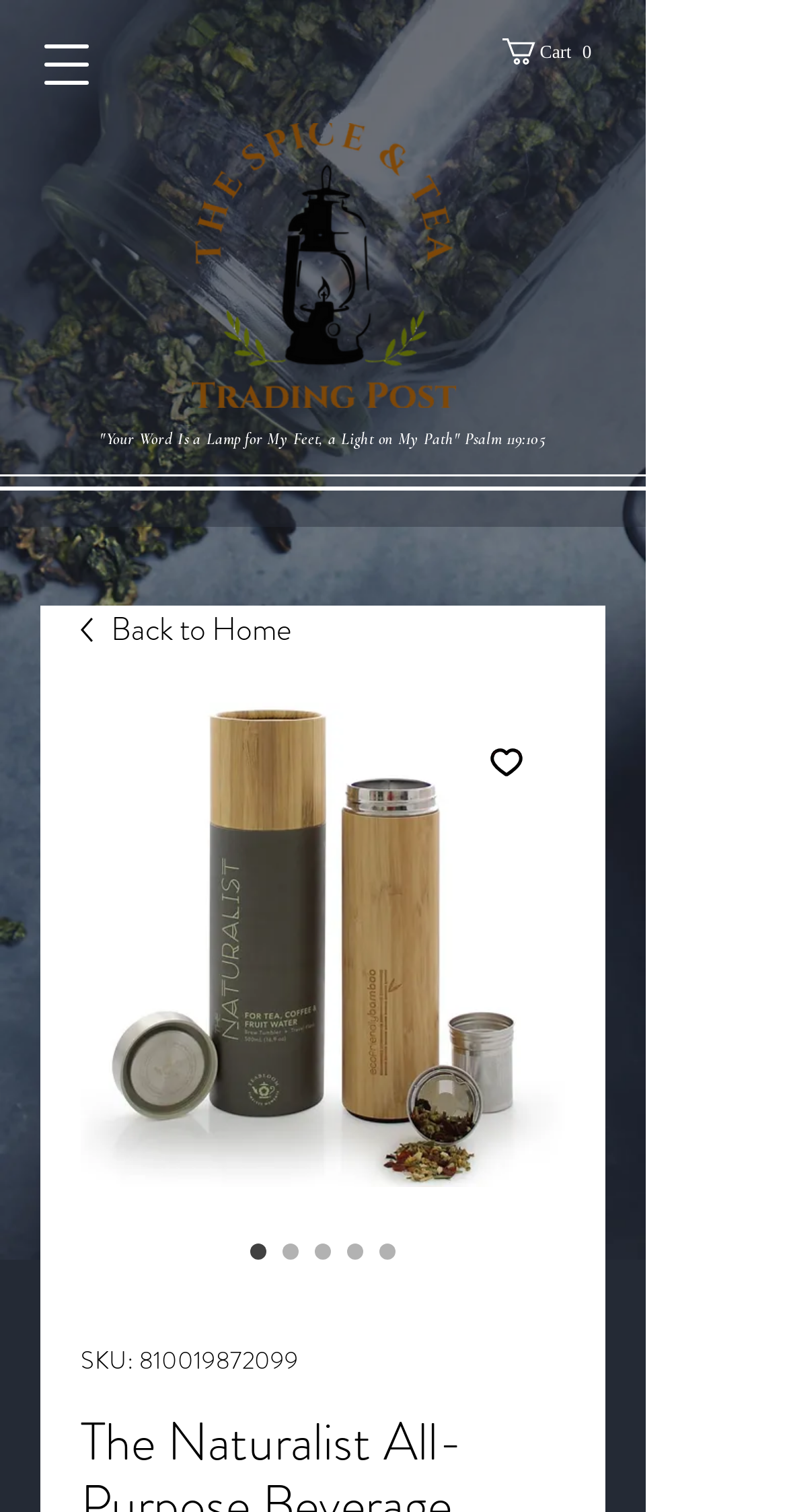Bounding box coordinates should be provided in the format (top-left x, top-left y, bottom-right x, bottom-right y) with all values between 0 and 1. Identify the bounding box for this UI element: Cart0

[0.638, 0.025, 0.767, 0.043]